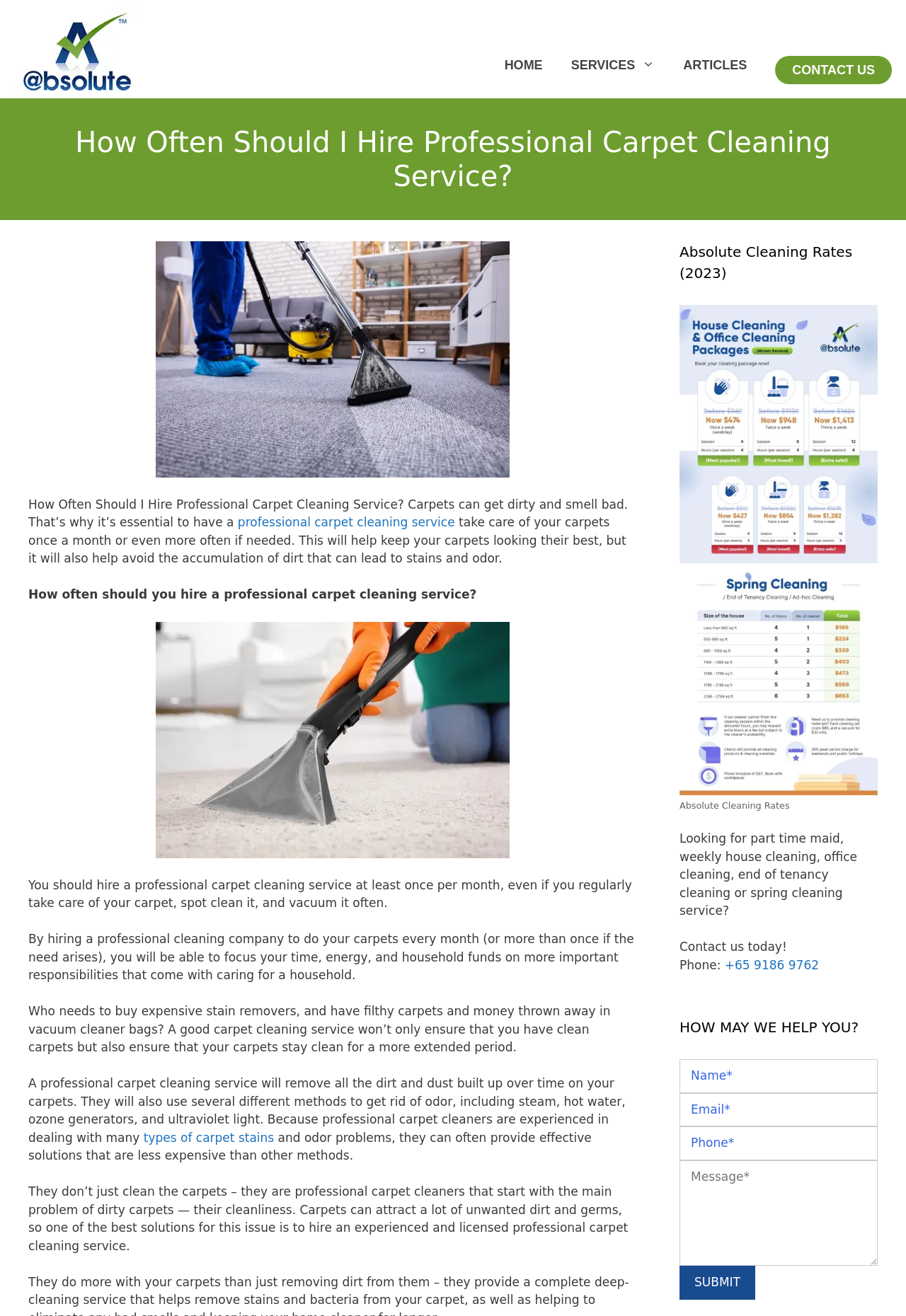Could you locate the bounding box coordinates for the section that should be clicked to accomplish this task: "Click the 'CONTACT US' link".

[0.856, 0.042, 0.984, 0.064]